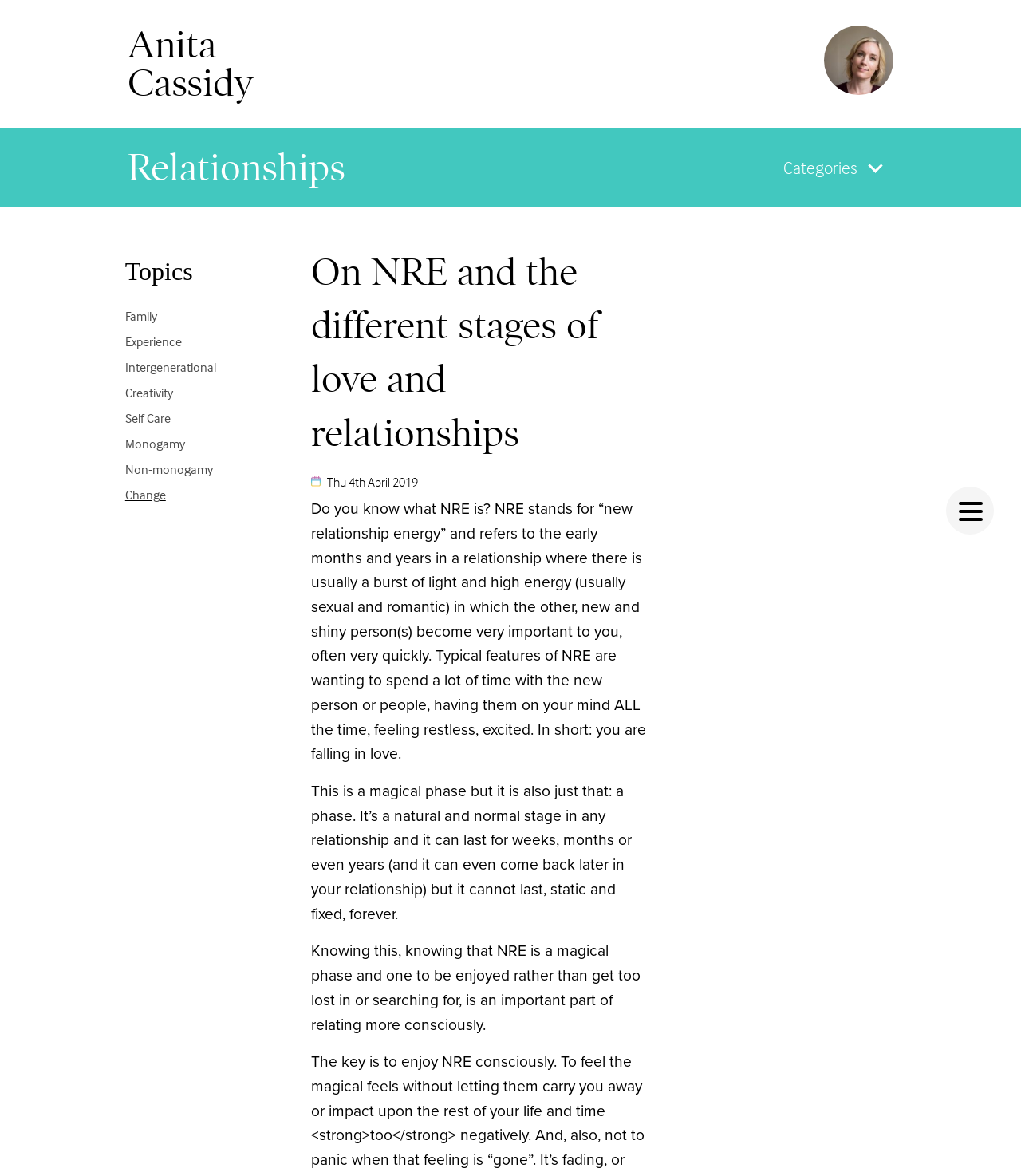Find the bounding box coordinates of the element's region that should be clicked in order to follow the given instruction: "Read about Family". The coordinates should consist of four float numbers between 0 and 1, i.e., [left, top, right, bottom].

[0.122, 0.263, 0.154, 0.274]